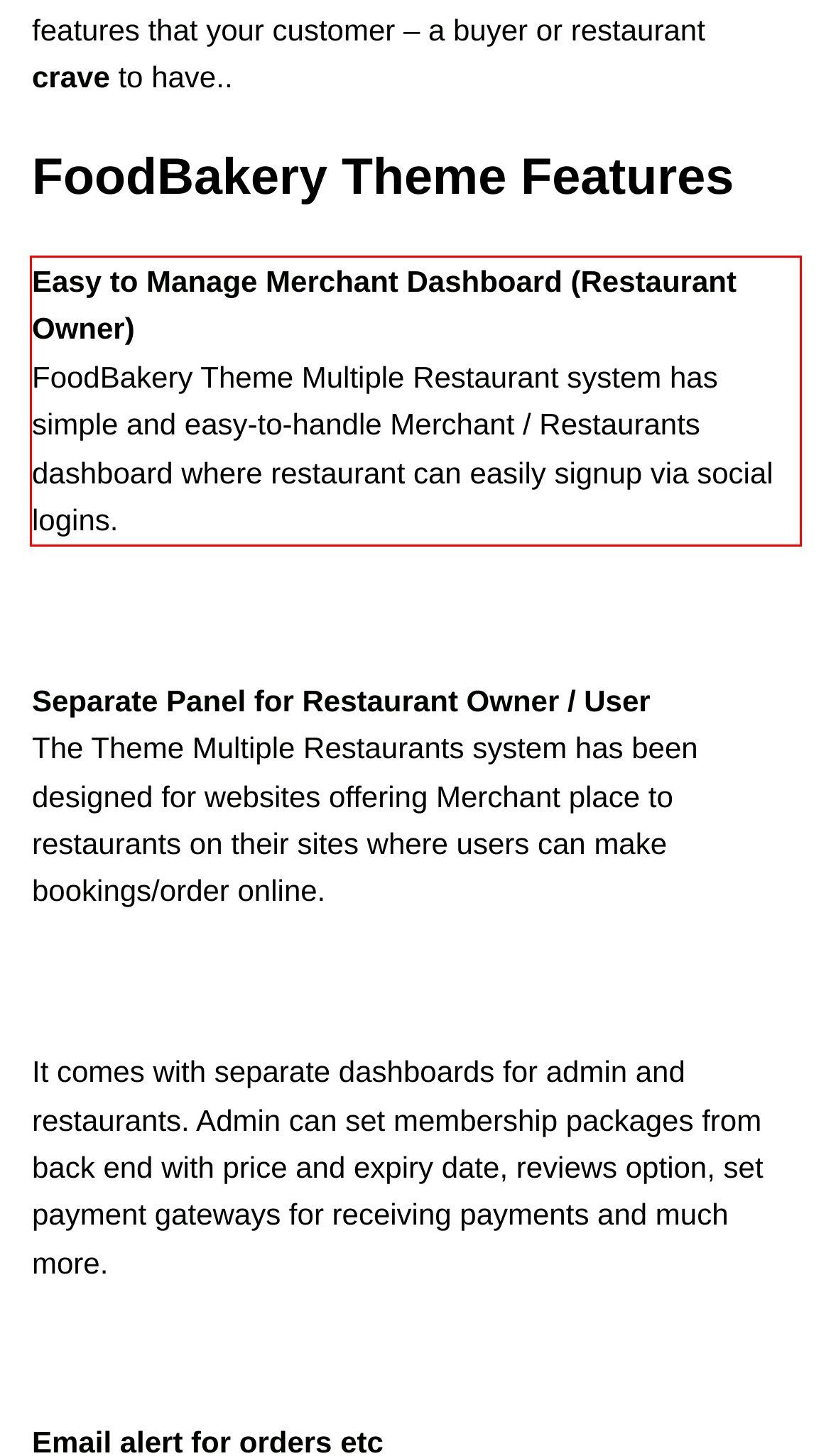With the provided screenshot of a webpage, locate the red bounding box and perform OCR to extract the text content inside it.

Easy to Manage Merchant Dashboard (Restaurant Owner) FoodBakery Theme Multiple Restaurant system has simple and easy-to-handle Merchant / Restaurants dashboard where restaurant can easily signup via social logins.